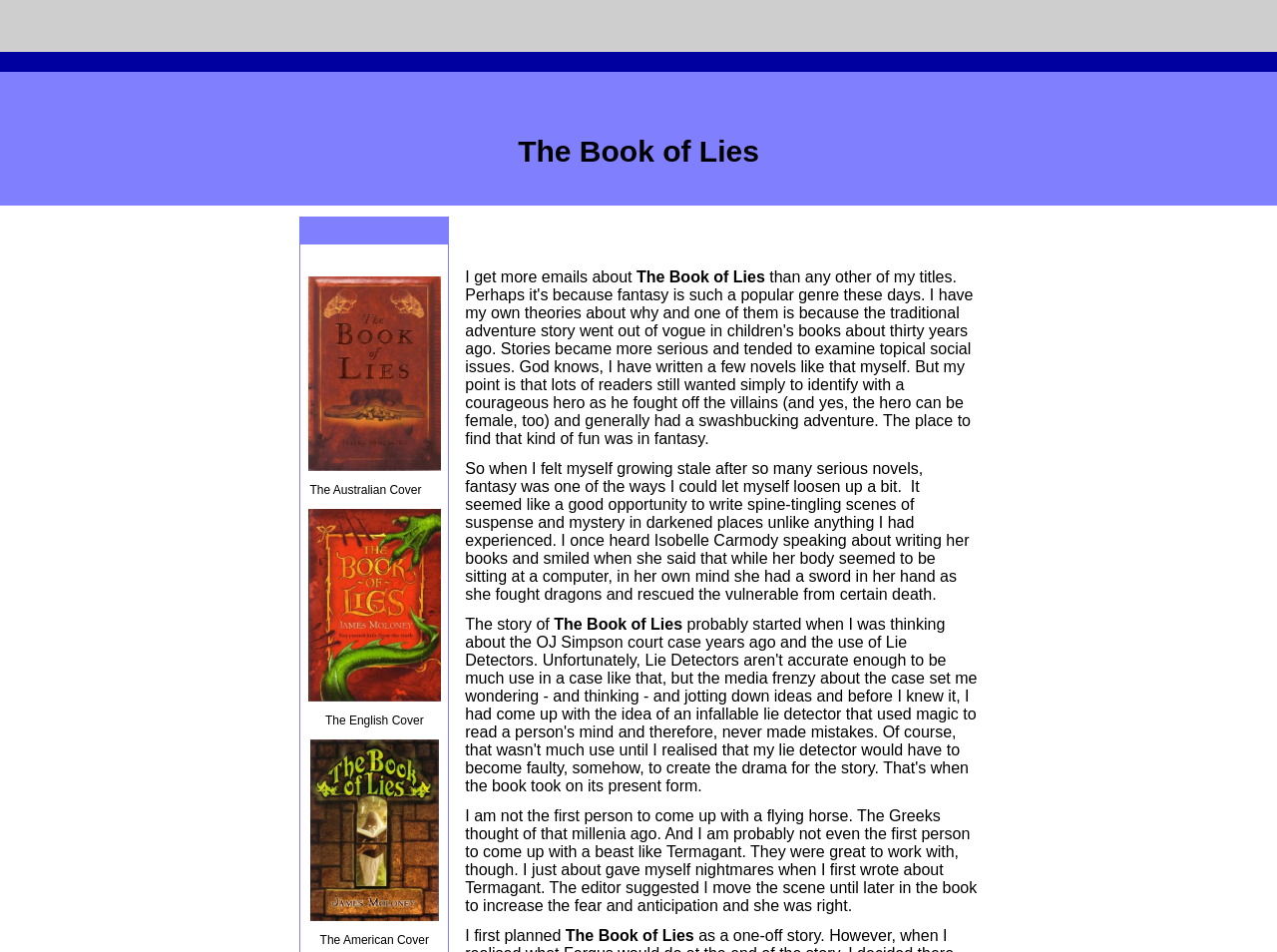Elaborate on the different components and information displayed on the webpage.

The webpage is titled "The Book of Lies". At the top, there is a small, empty space. Below it, there is a table with two rows. The first row is empty, while the second row contains the title "The Book of Lies" in a heading element, which is centered horizontally. 

Below the title, there is a grid with three rows. Each row contains an image, and they are aligned horizontally. The images are positioned in the middle of the page, with some space between them. Above the images, there is a small, empty space. Below the last image, there is a text "The American Cover" which is aligned to the right.